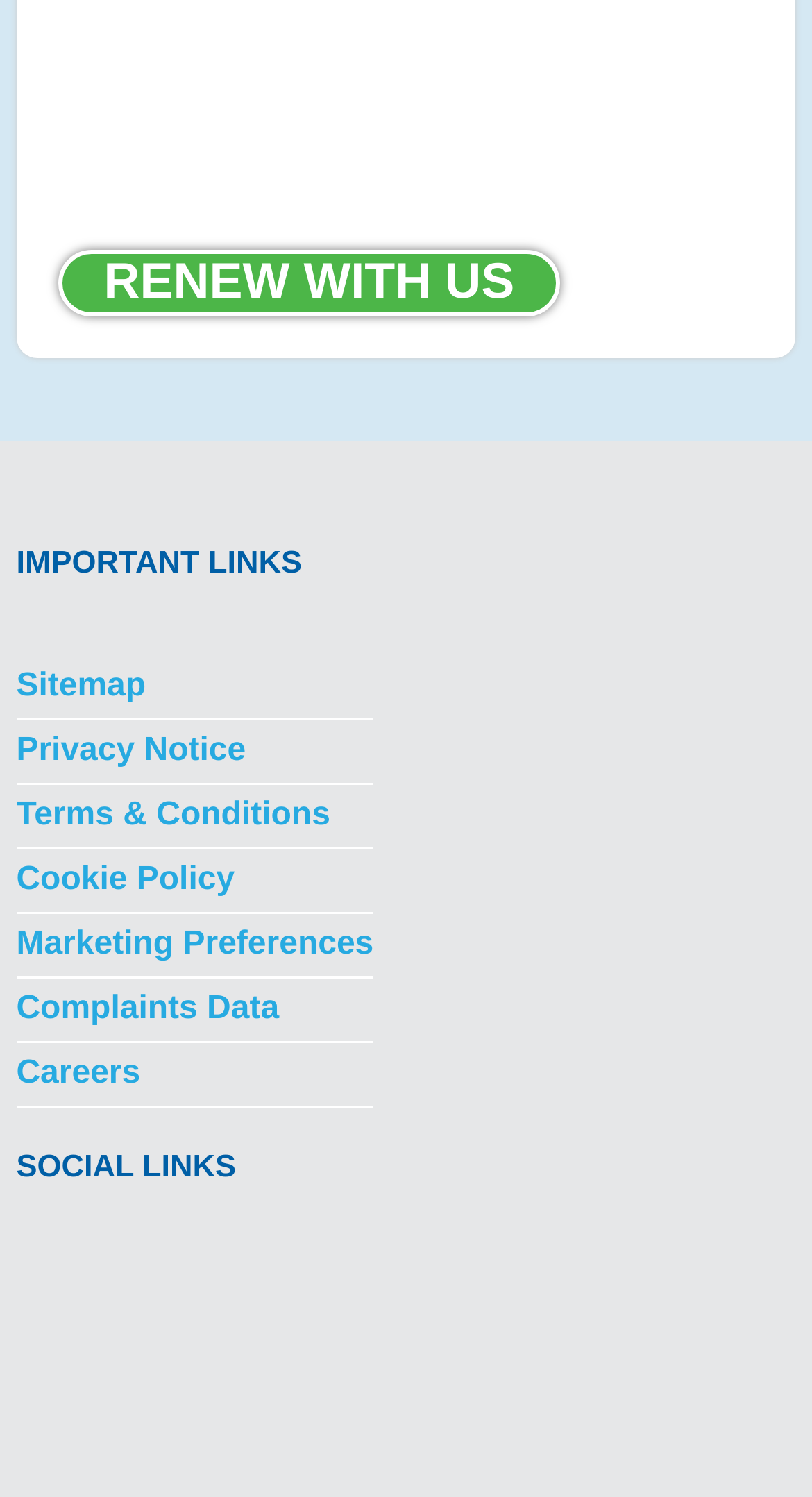Provide a brief response to the question using a single word or phrase: 
What is the first important link?

RENEW WITH US